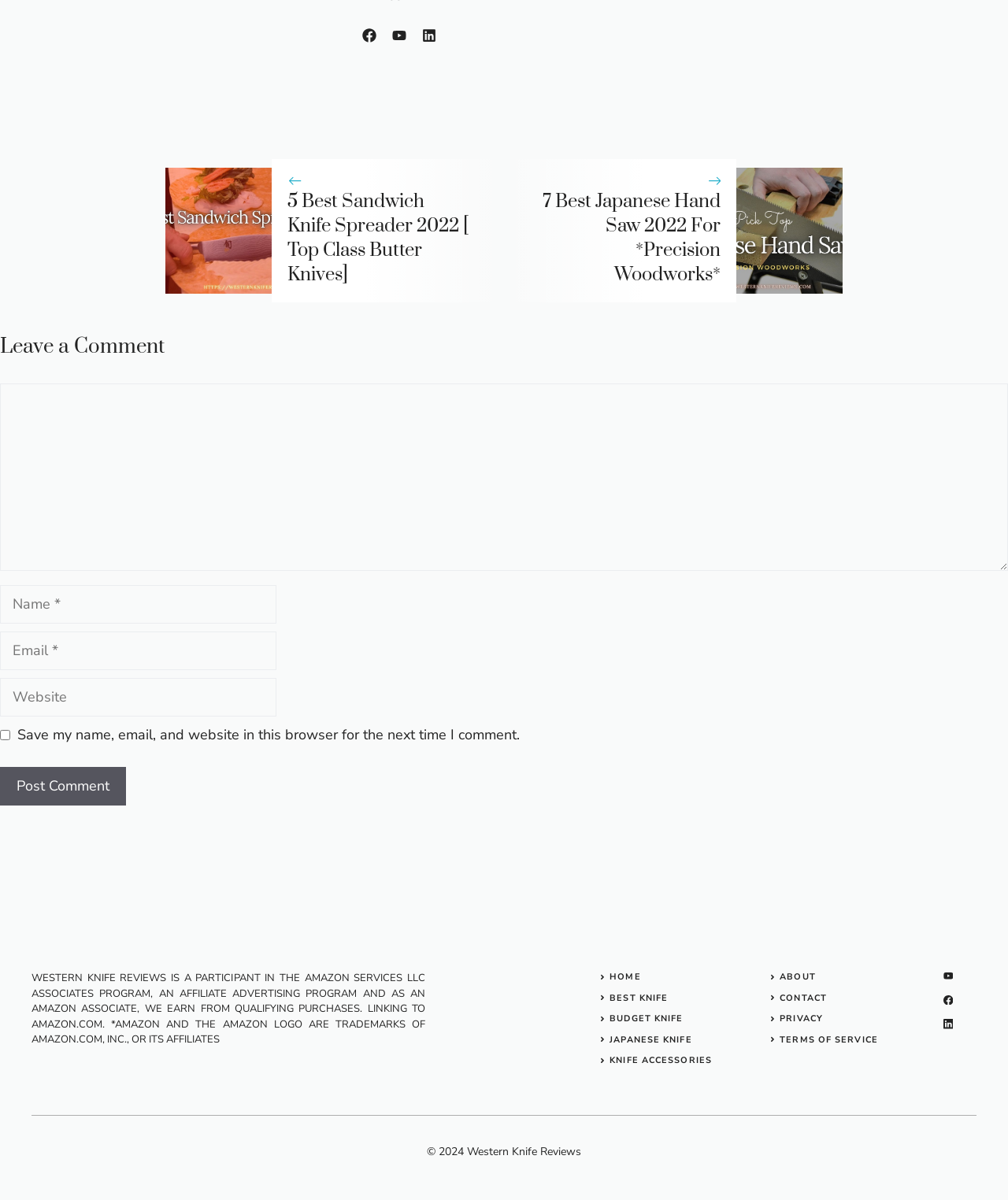What is the purpose of the checkbox?
Please provide a detailed and comprehensive answer to the question.

The checkbox is labeled 'Save my name, email, and website in this browser for the next time I comment.' This indicates that the purpose of the checkbox is to save the commenter's information for future comments.